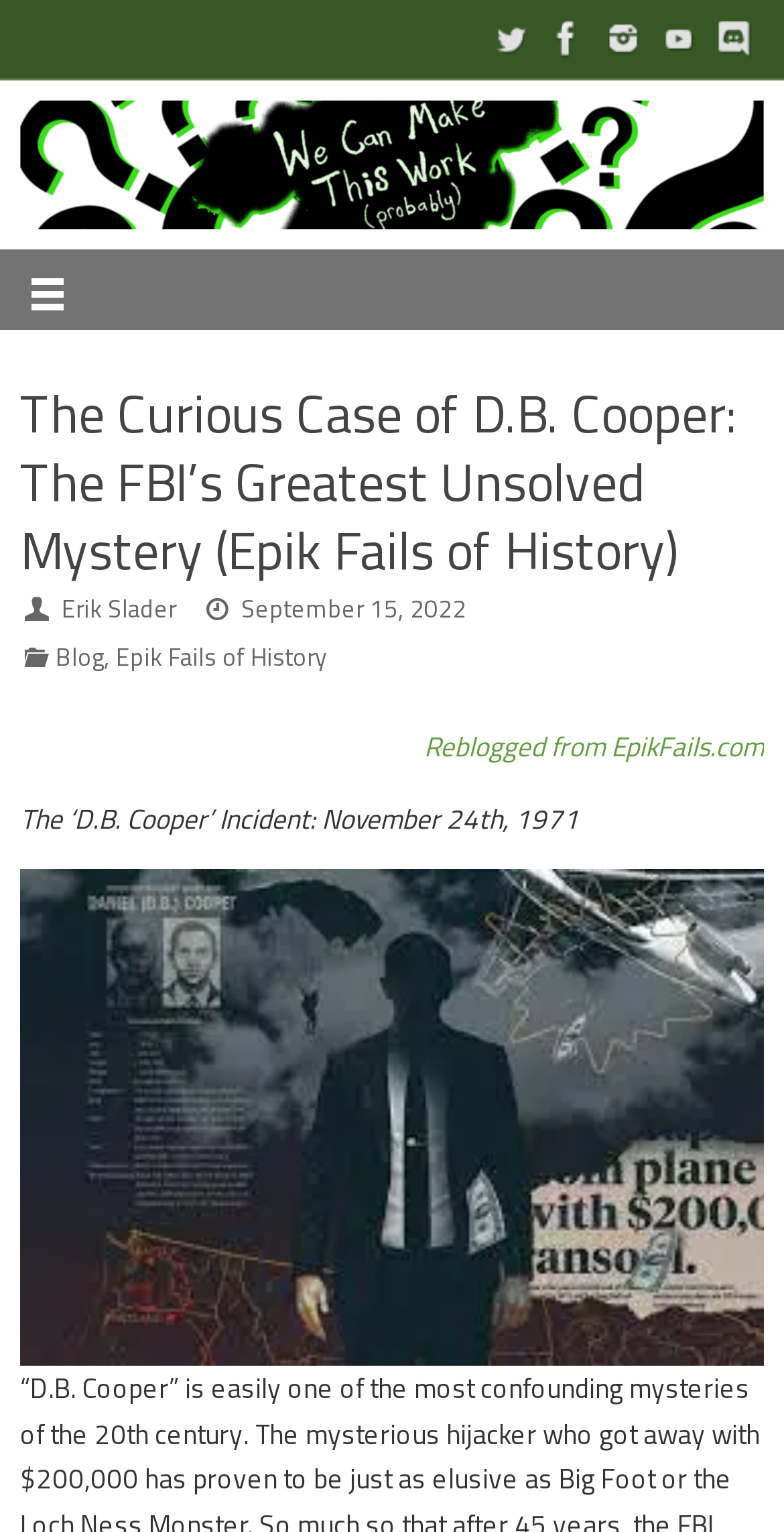Identify the coordinates of the bounding box for the element that must be clicked to accomplish the instruction: "View the author's profile".

[0.078, 0.384, 0.225, 0.409]